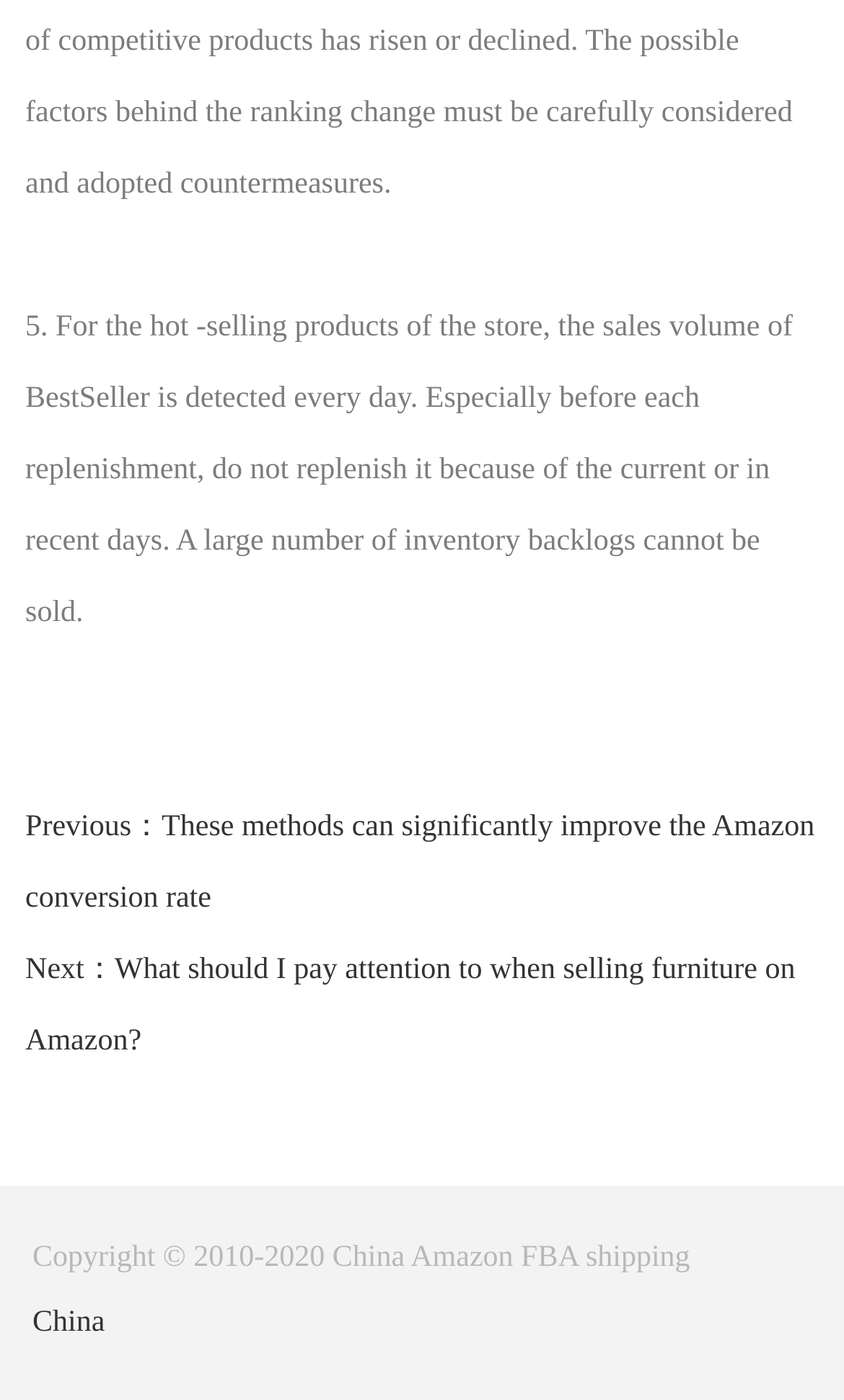Bounding box coordinates are specified in the format (top-left x, top-left y, bottom-right x, bottom-right y). All values are floating point numbers bounded between 0 and 1. Please provide the bounding box coordinate of the region this sentence describes: China

[0.038, 0.934, 0.124, 0.957]